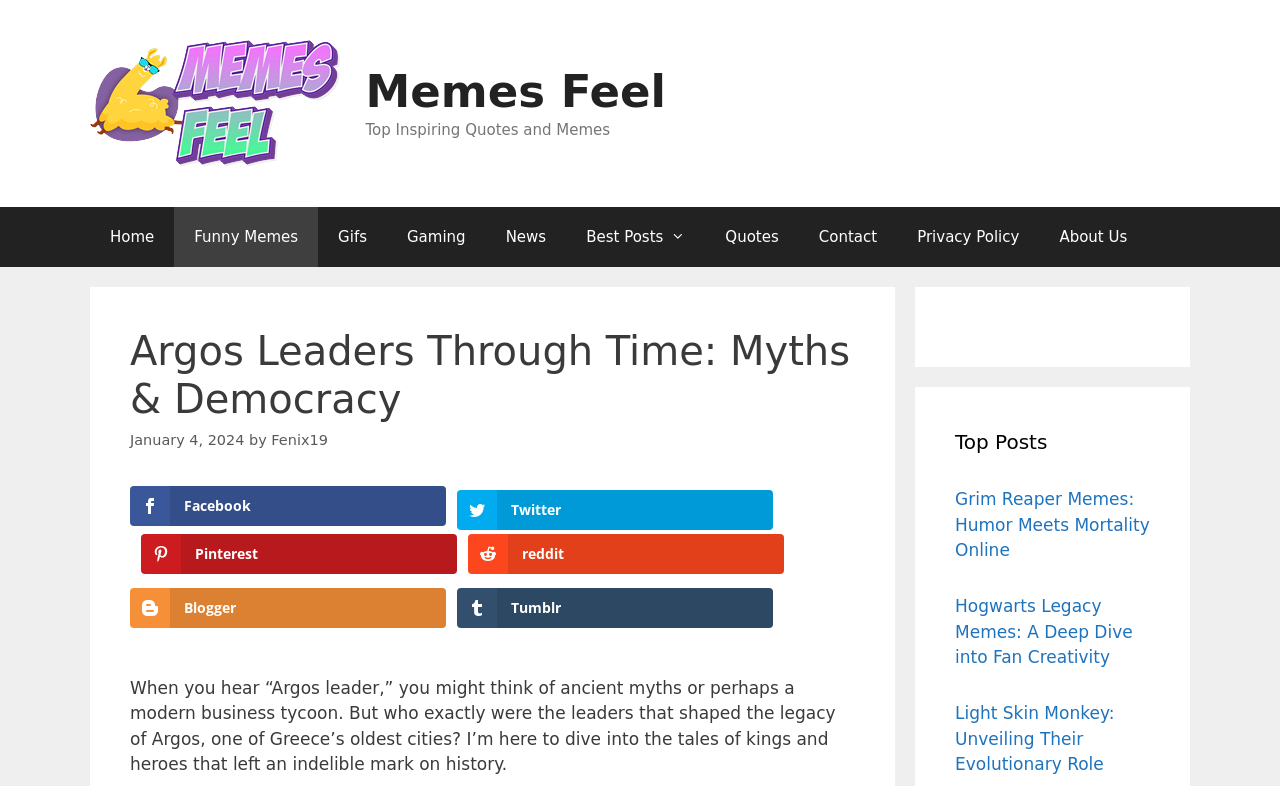Determine the bounding box coordinates for the clickable element required to fulfill the instruction: "Check out the 'Top Posts' section". Provide the coordinates as four float numbers between 0 and 1, i.e., [left, top, right, bottom].

[0.746, 0.543, 0.898, 0.581]